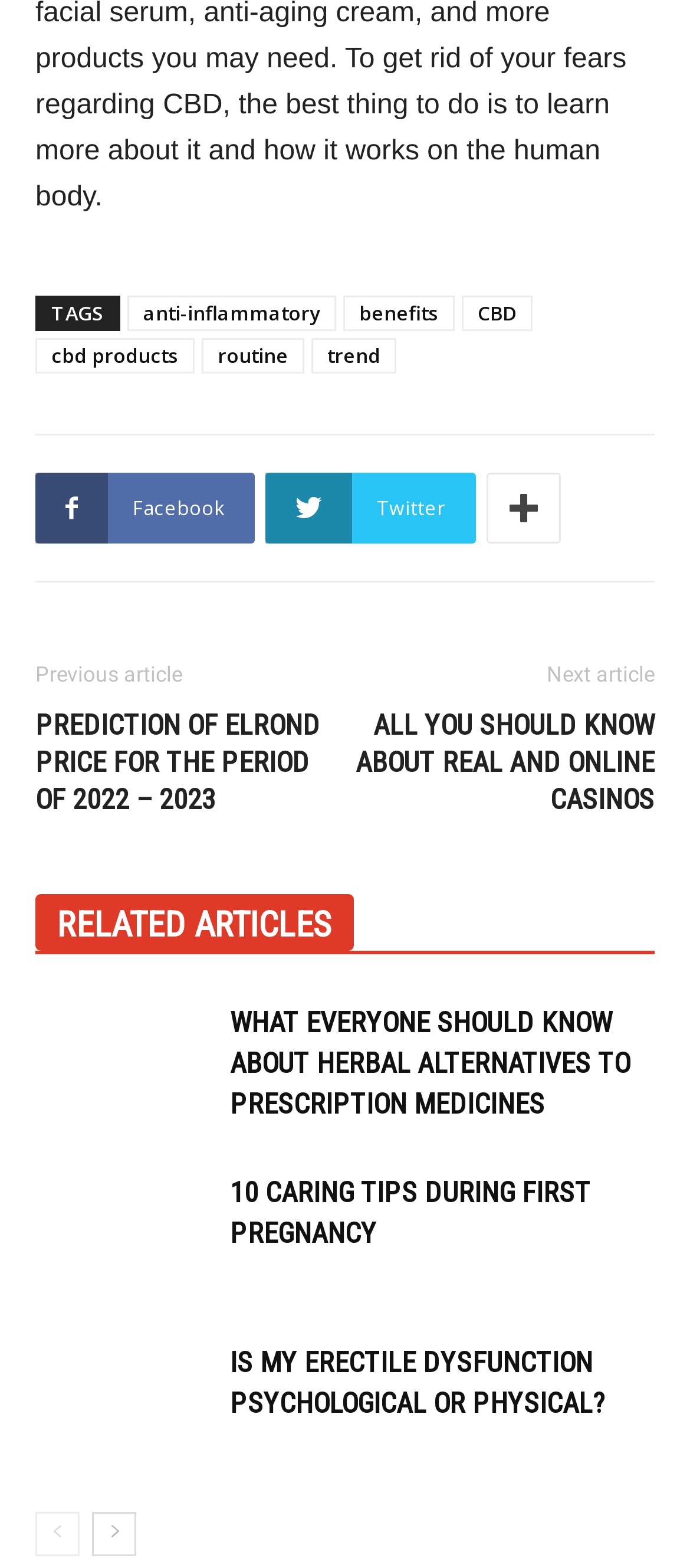Identify the bounding box coordinates of the section to be clicked to complete the task described by the following instruction: "read the article 'What Everyone Should Know About Herbal Alternatives to Prescription Medicines'". The coordinates should be four float numbers between 0 and 1, formatted as [left, top, right, bottom].

[0.051, 0.639, 0.308, 0.717]